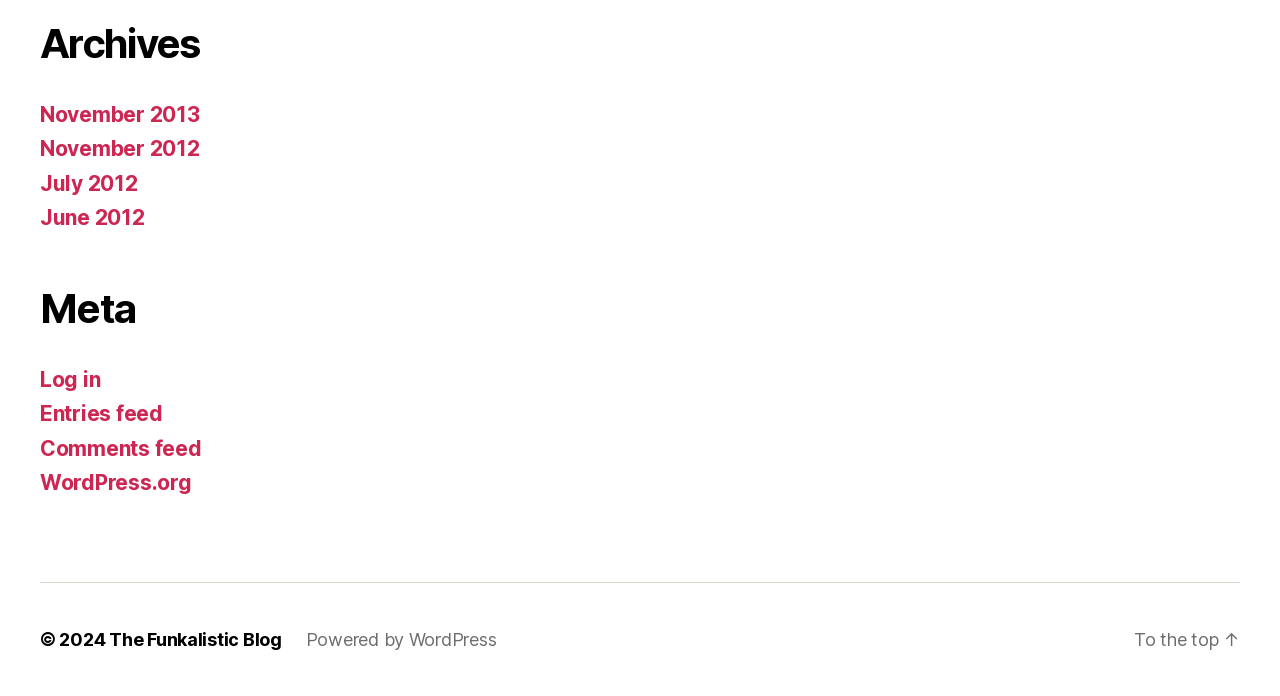Please provide the bounding box coordinates for the element that needs to be clicked to perform the instruction: "View WordPress.org website". The coordinates must consist of four float numbers between 0 and 1, formatted as [left, top, right, bottom].

[0.031, 0.676, 0.15, 0.712]